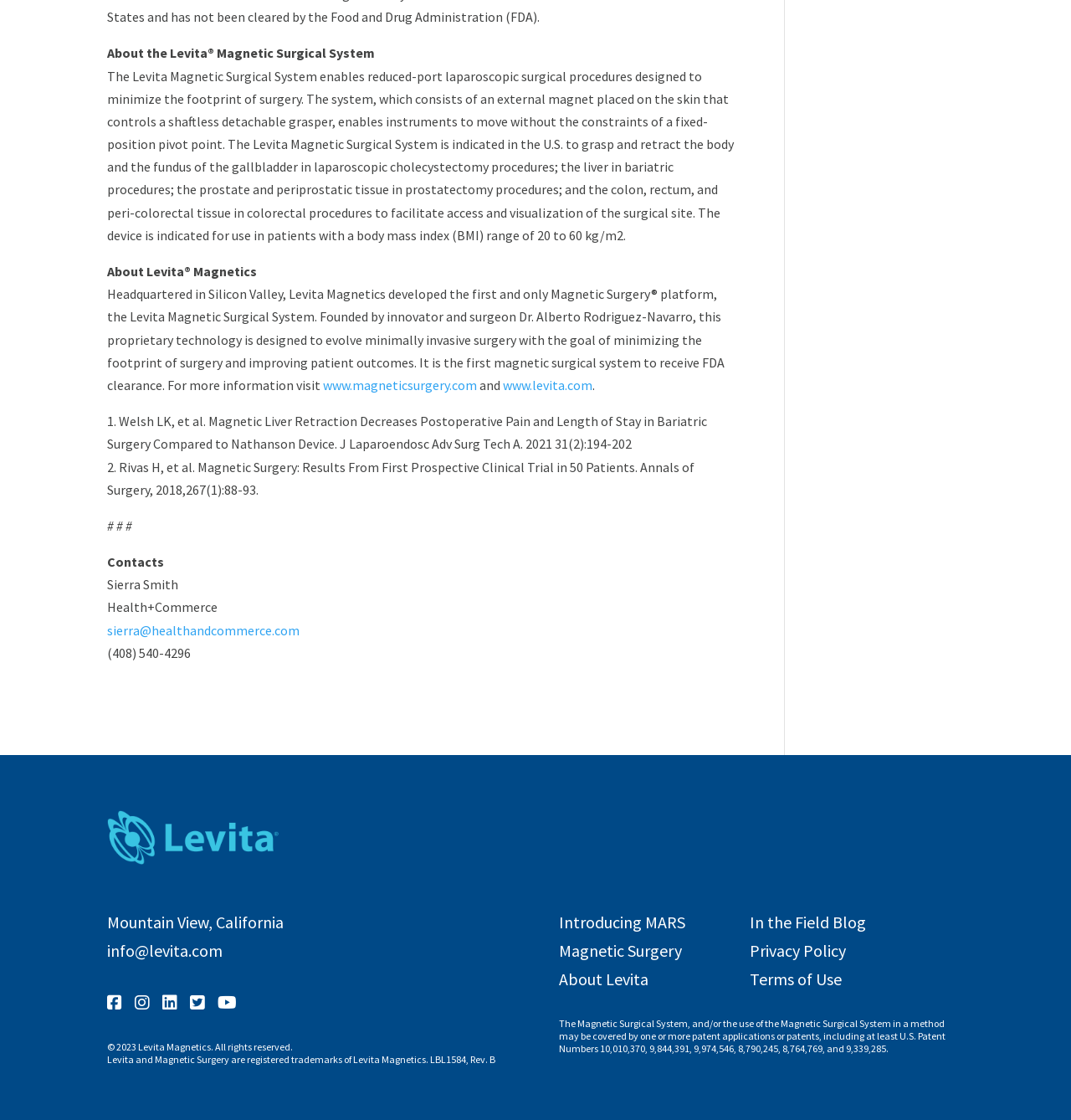Look at the image and answer the question in detail:
What is the range of body mass index (BMI) for which the Levita Magnetic Surgical System is indicated?

The second static text element mentions that the system is 'indicated for use in patients with a body mass index (BMI) range of 20 to 60 kg/m2', which specifies the range of BMI for which the system is intended.